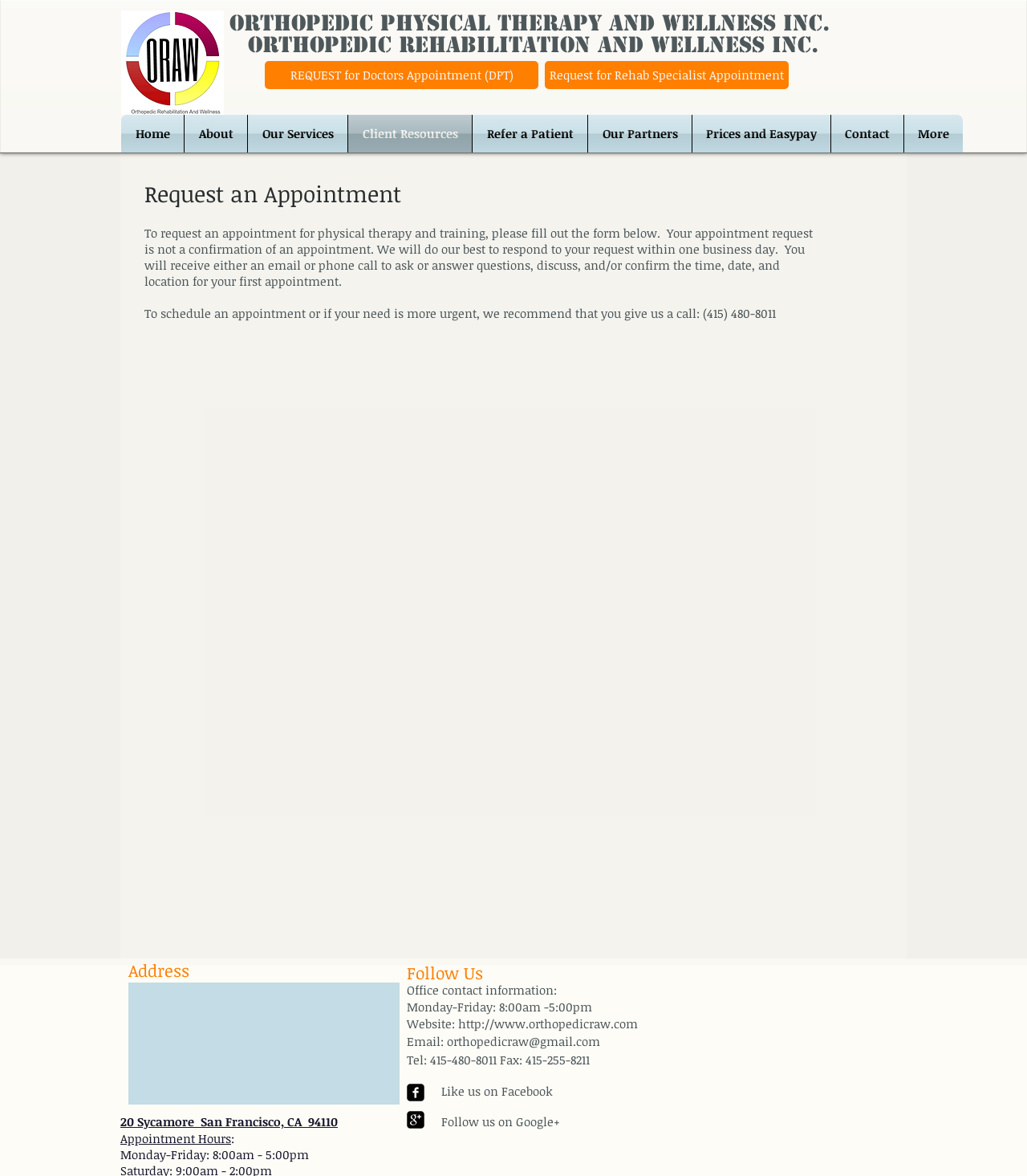What are the office hours?
Refer to the image and provide a concise answer in one word or phrase.

Monday-Friday: 8:00am - 5:00pm